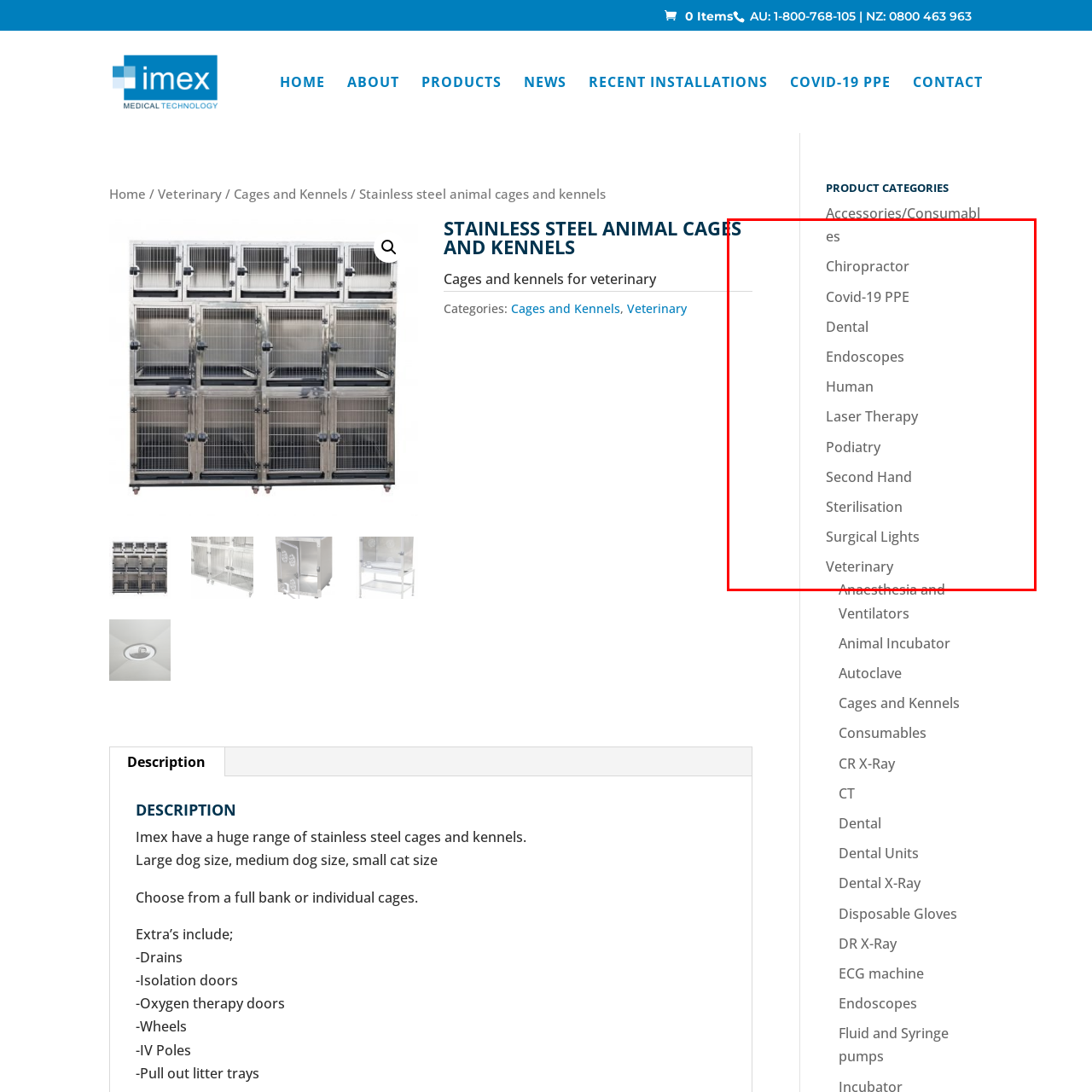How many categories are listed on the product categories page?
Look at the image enclosed by the red bounding box and give a detailed answer using the visual information available in the image.

I counted the number of categories listed on the product categories page, which includes Chiropractor, Covid-19 PPE, Dental, Endoscopes, Human, Laser Therapy, Podiatry, Second Hand, Sterilisation, Surgical Lights, and Veterinary, and found that there are 12 categories in total.